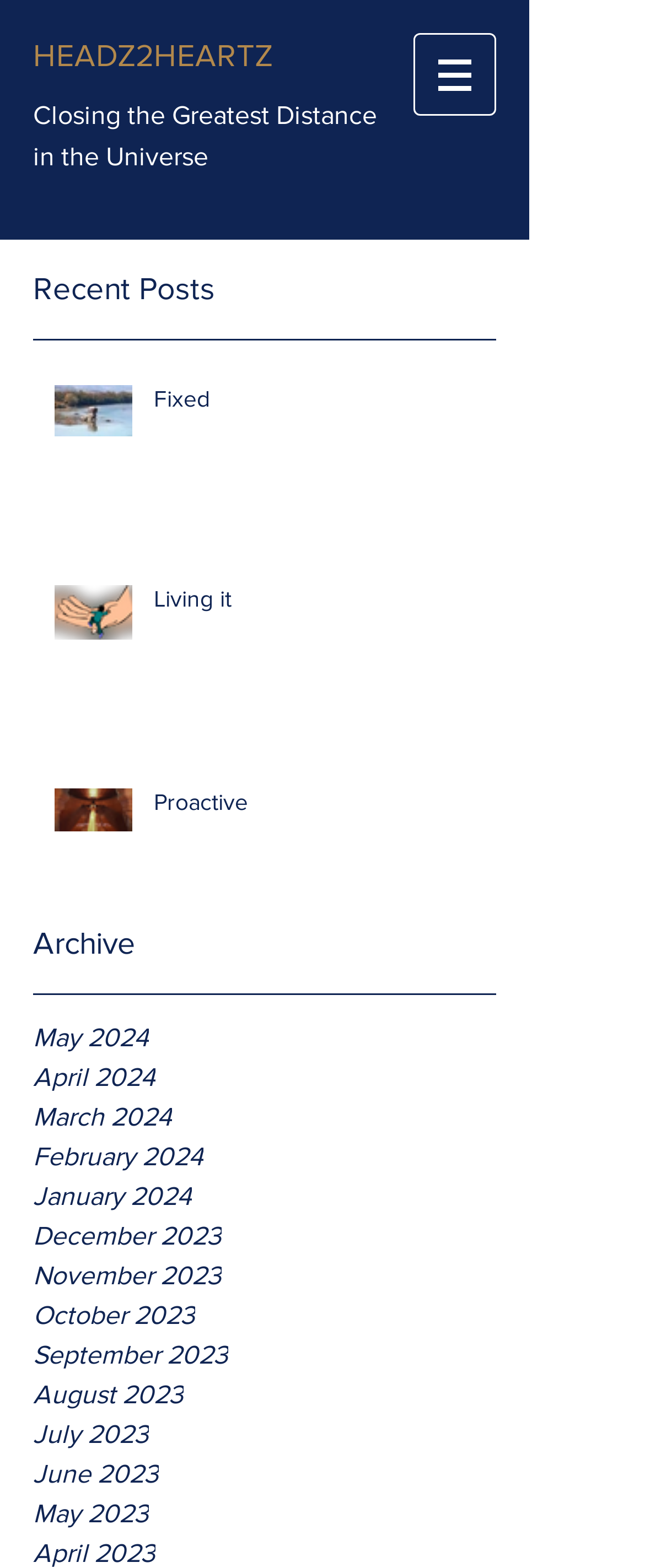Determine the bounding box coordinates of the clickable region to carry out the instruction: "Click the site navigation button".

[0.641, 0.021, 0.769, 0.074]